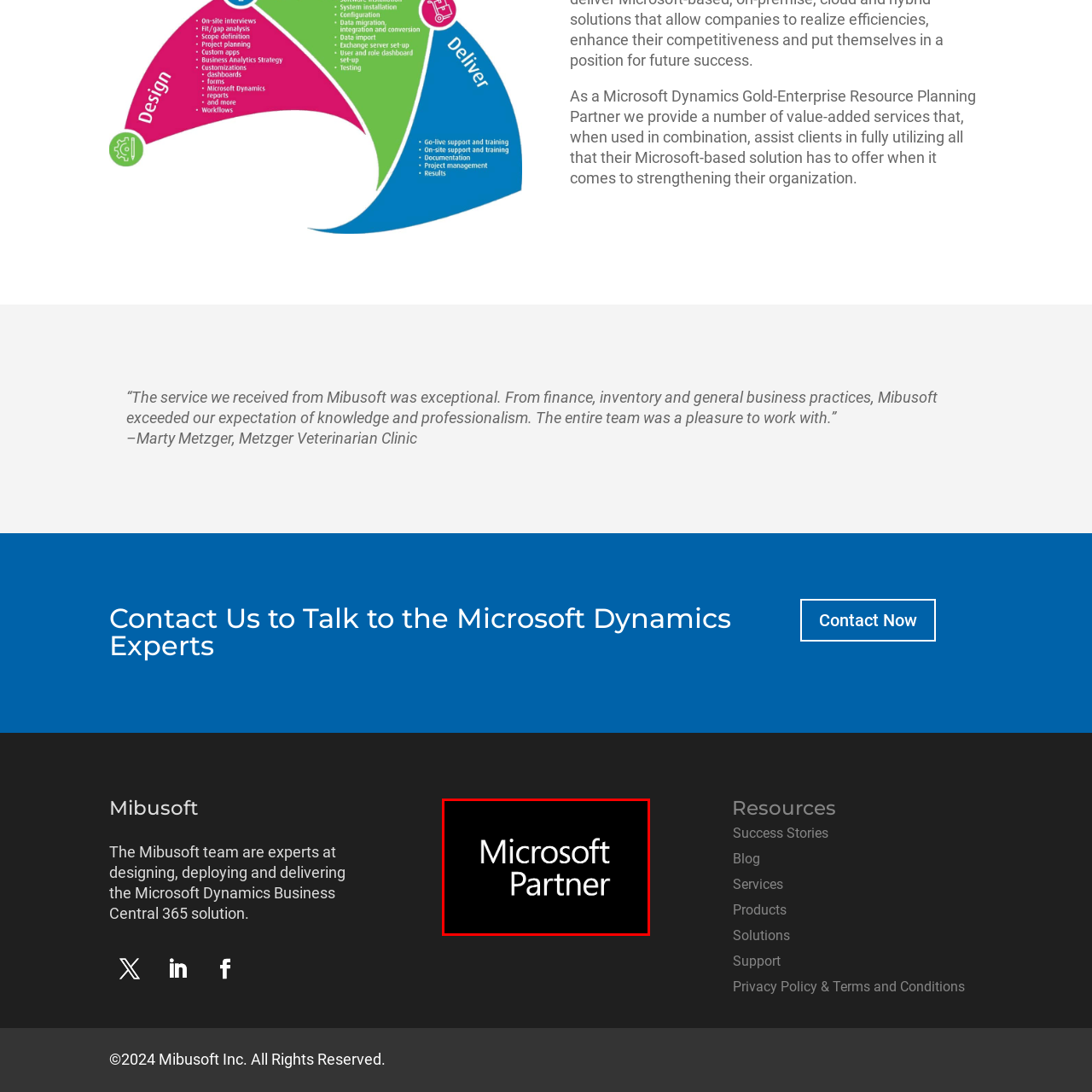What is Mibusoft's area of specialization?
Focus on the visual details within the red bounding box and provide an in-depth answer based on your observations.

The caption states that the Mibusoft team specializes in designing, deploying, and delivering Microsoft Dynamics Business Central 365 solutions, which indicates that this is their area of specialization.